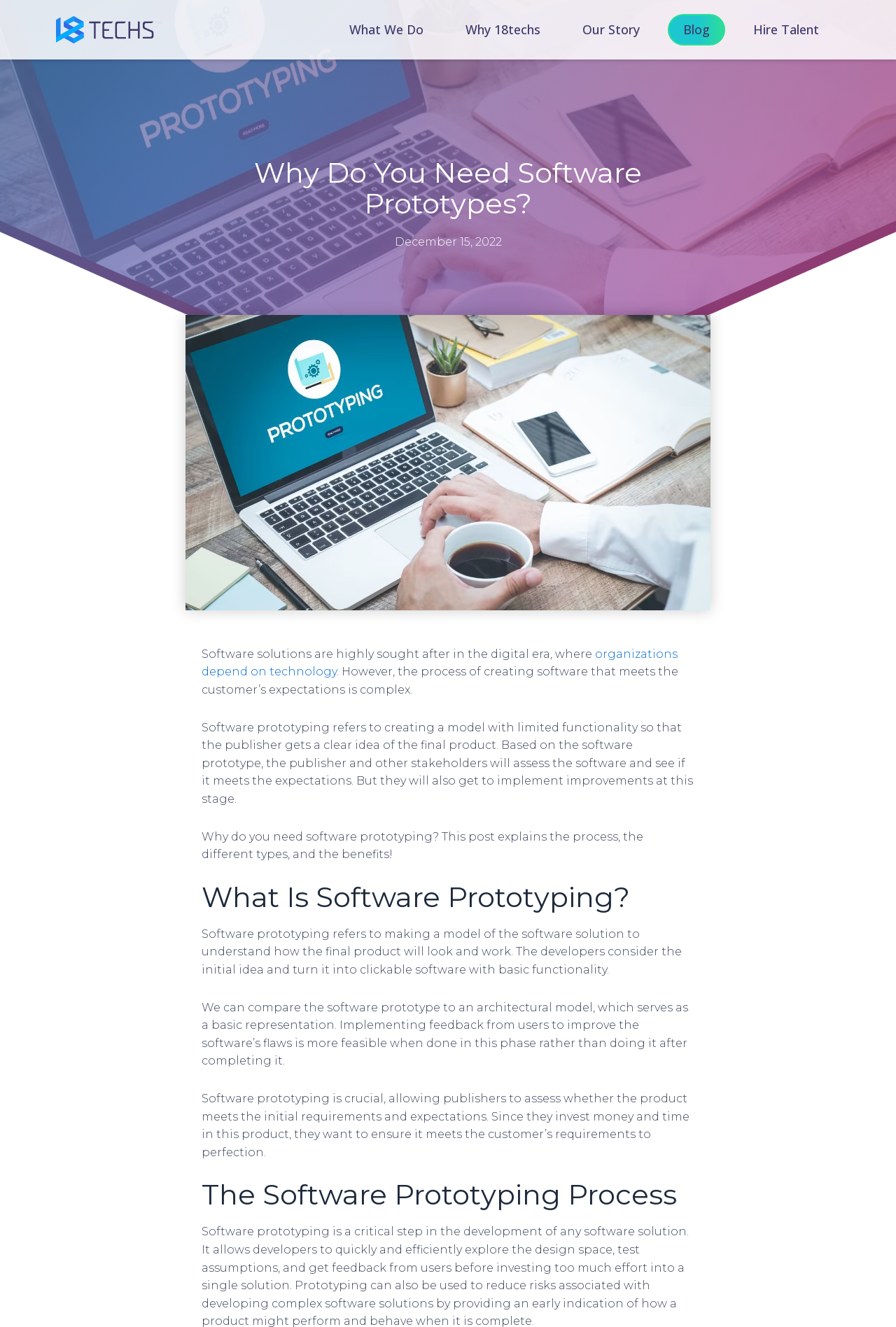Please identify the bounding box coordinates of the clickable element to fulfill the following instruction: "Click on the 'Hire Talent' link". The coordinates should be four float numbers between 0 and 1, i.e., [left, top, right, bottom].

[0.825, 0.011, 0.93, 0.034]